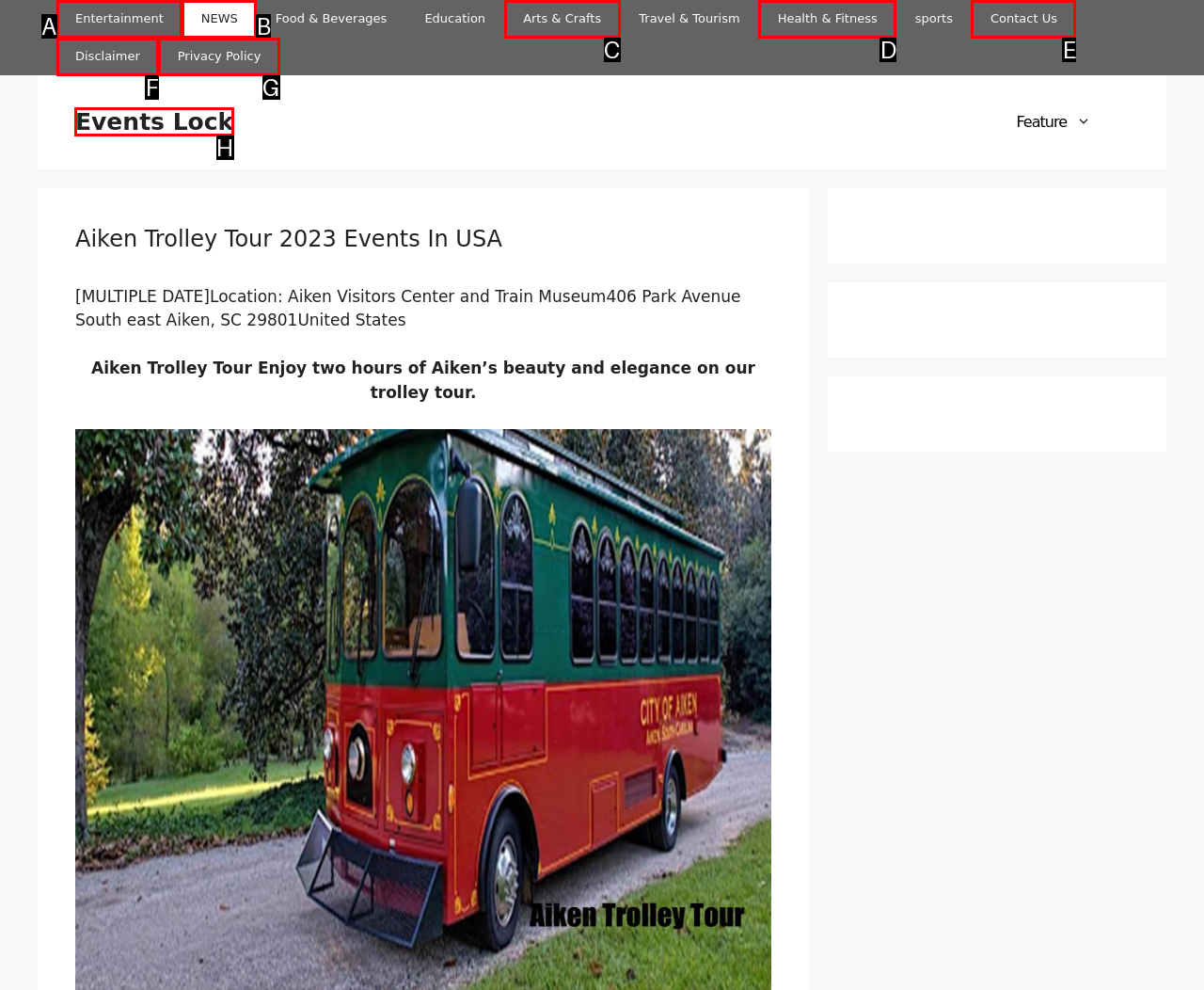Select the letter of the UI element you need to click to complete this task: Visit Events Lock.

H